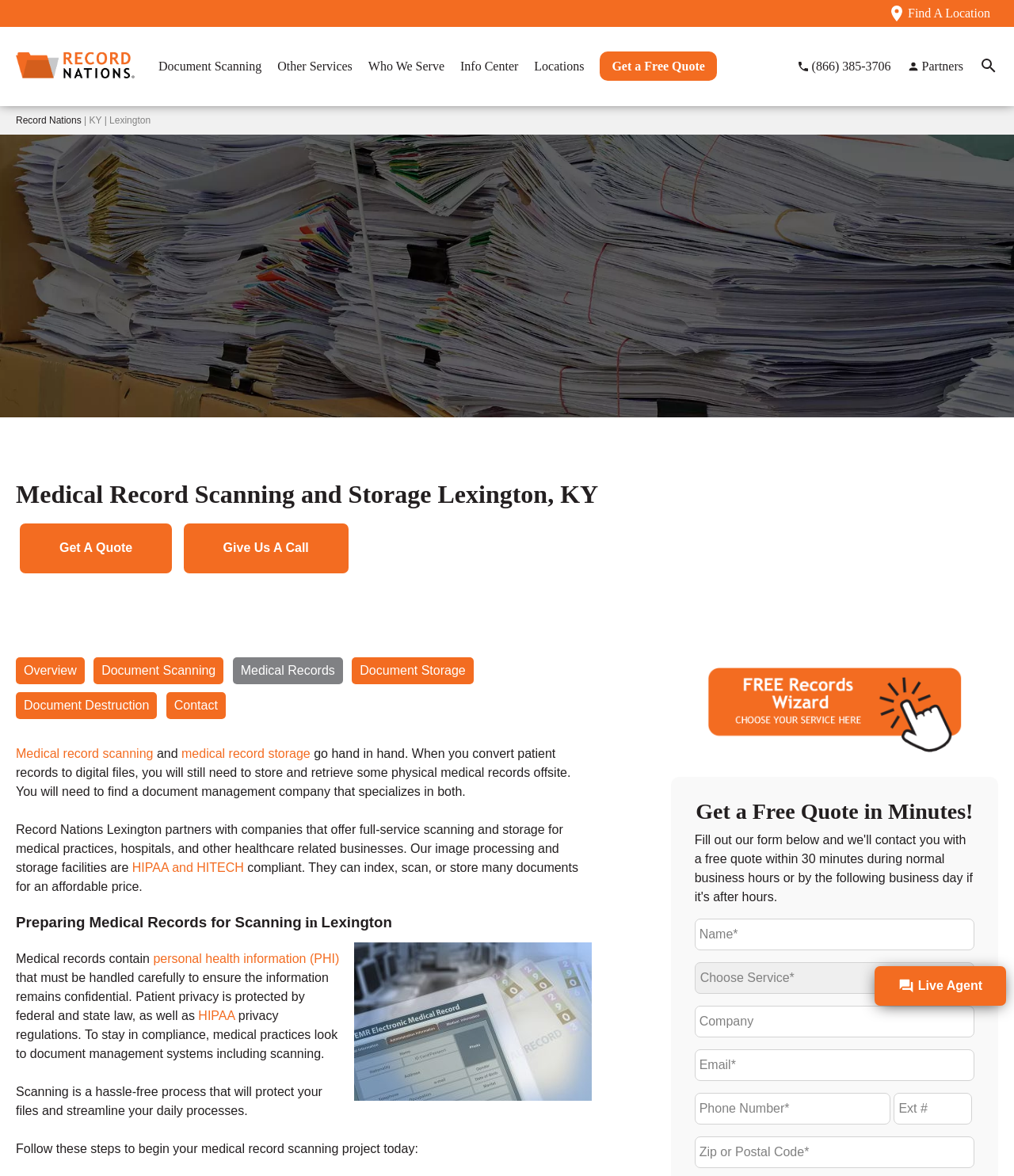Consider the image and give a detailed and elaborate answer to the question: 
What type of records are being referred to in the webpage?

The webpage mentions 'medical record scanning and storage', 'patient records', and 'personal health information (PHI)', which suggests that the records being referred to are medical records.